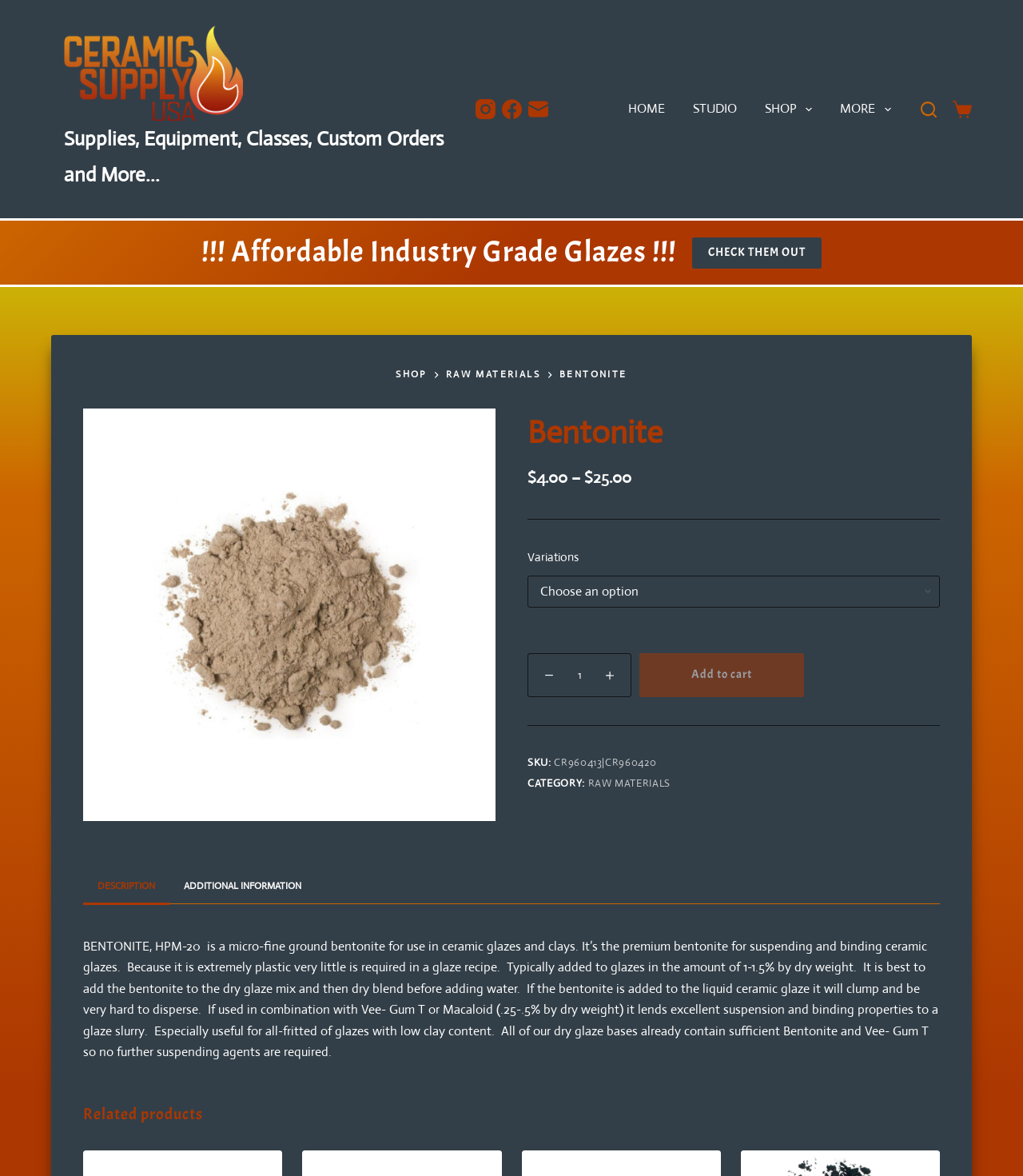Show the bounding box coordinates for the element that needs to be clicked to execute the following instruction: "Click the 'Location' link". Provide the coordinates in the form of four float numbers between 0 and 1, i.e., [left, top, right, bottom].

None